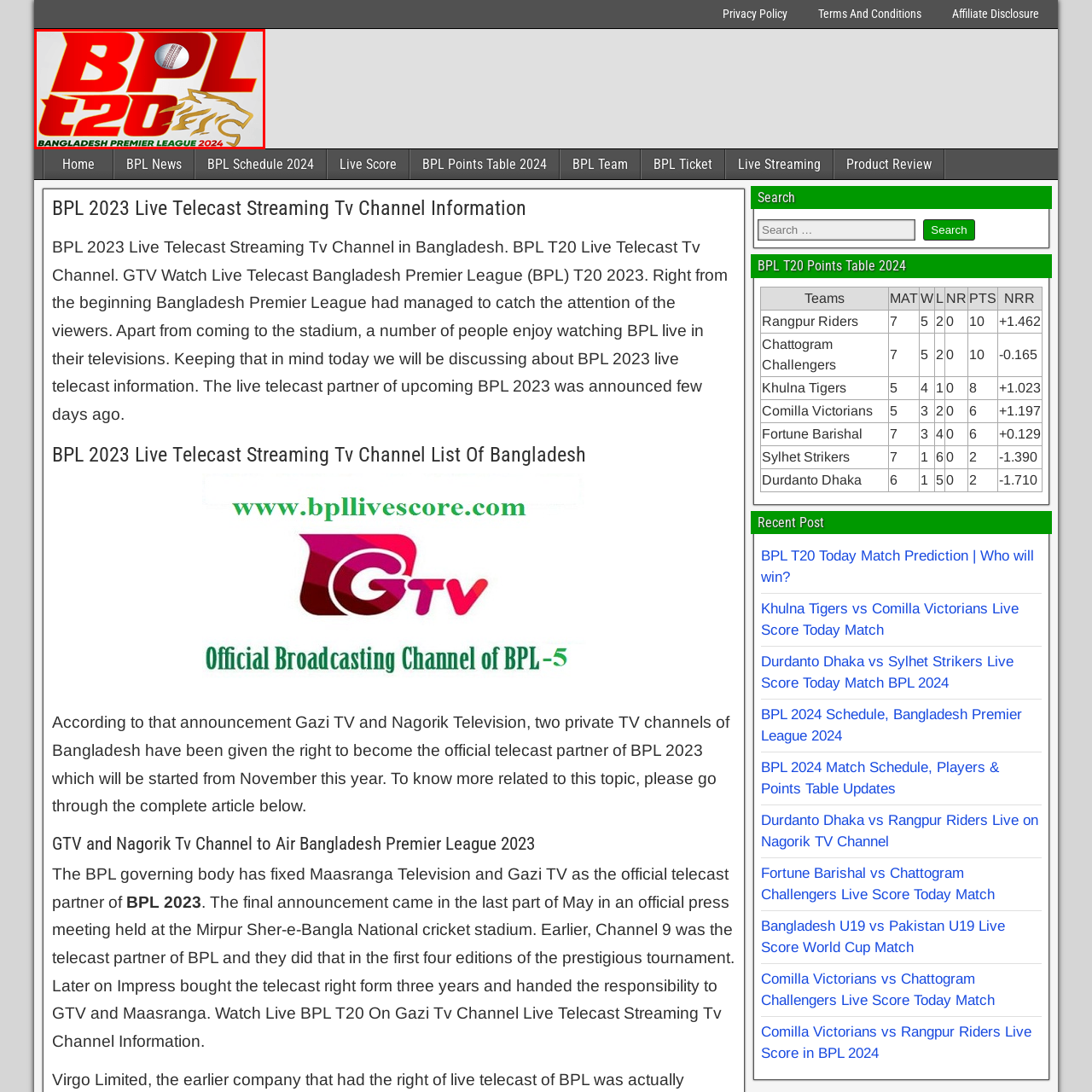Look closely at the part of the image inside the red bounding box, then respond in a word or phrase: What animal is integrated into the logo design?

Golden tiger